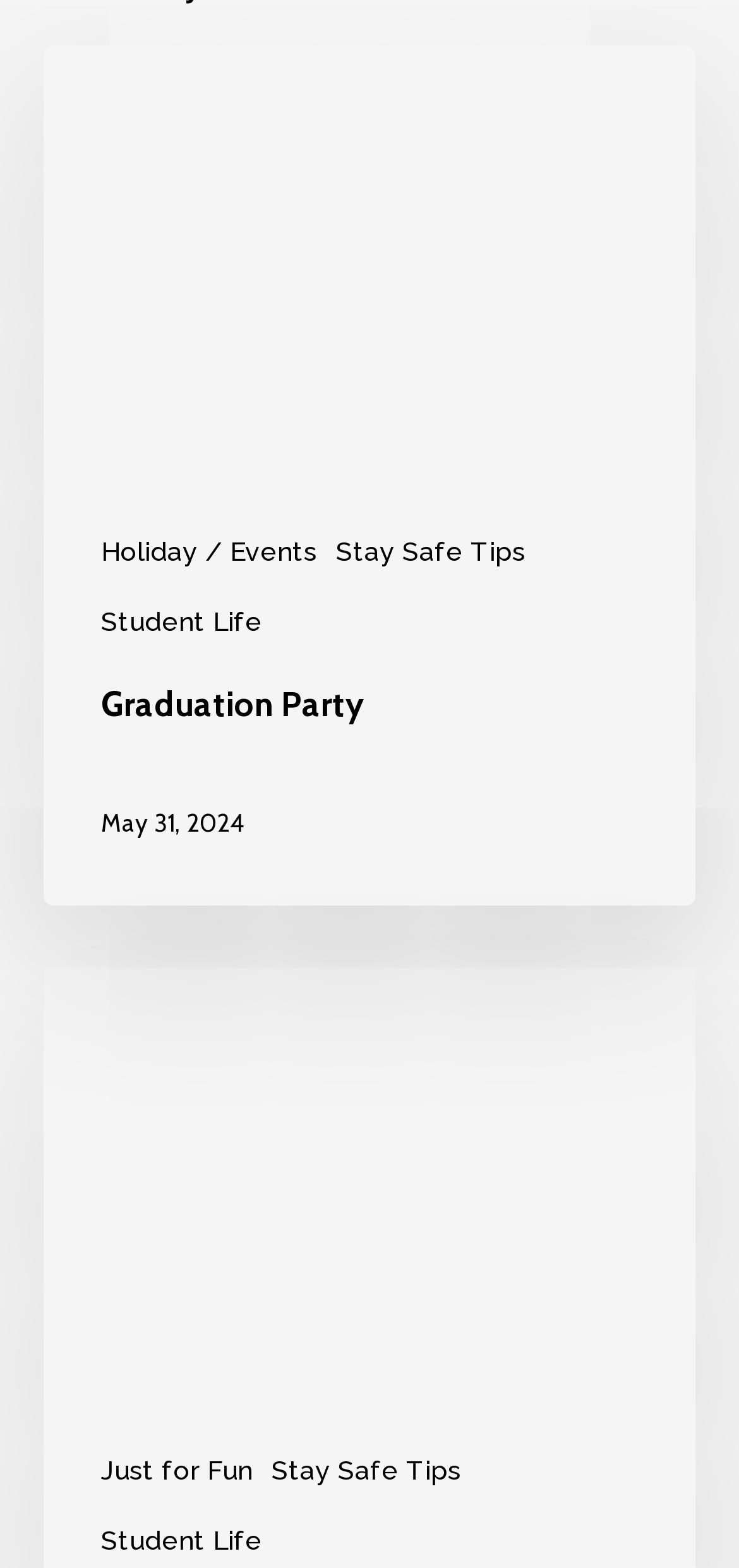Please provide a comprehensive answer to the question below using the information from the image: What is the name of the event with a link above the heading?

I found the name of the event by looking at the link element with the text '' which is located above the heading 'Graduation Party'. I inferred that the link is related to the heading and therefore the event is the Graduation Party.